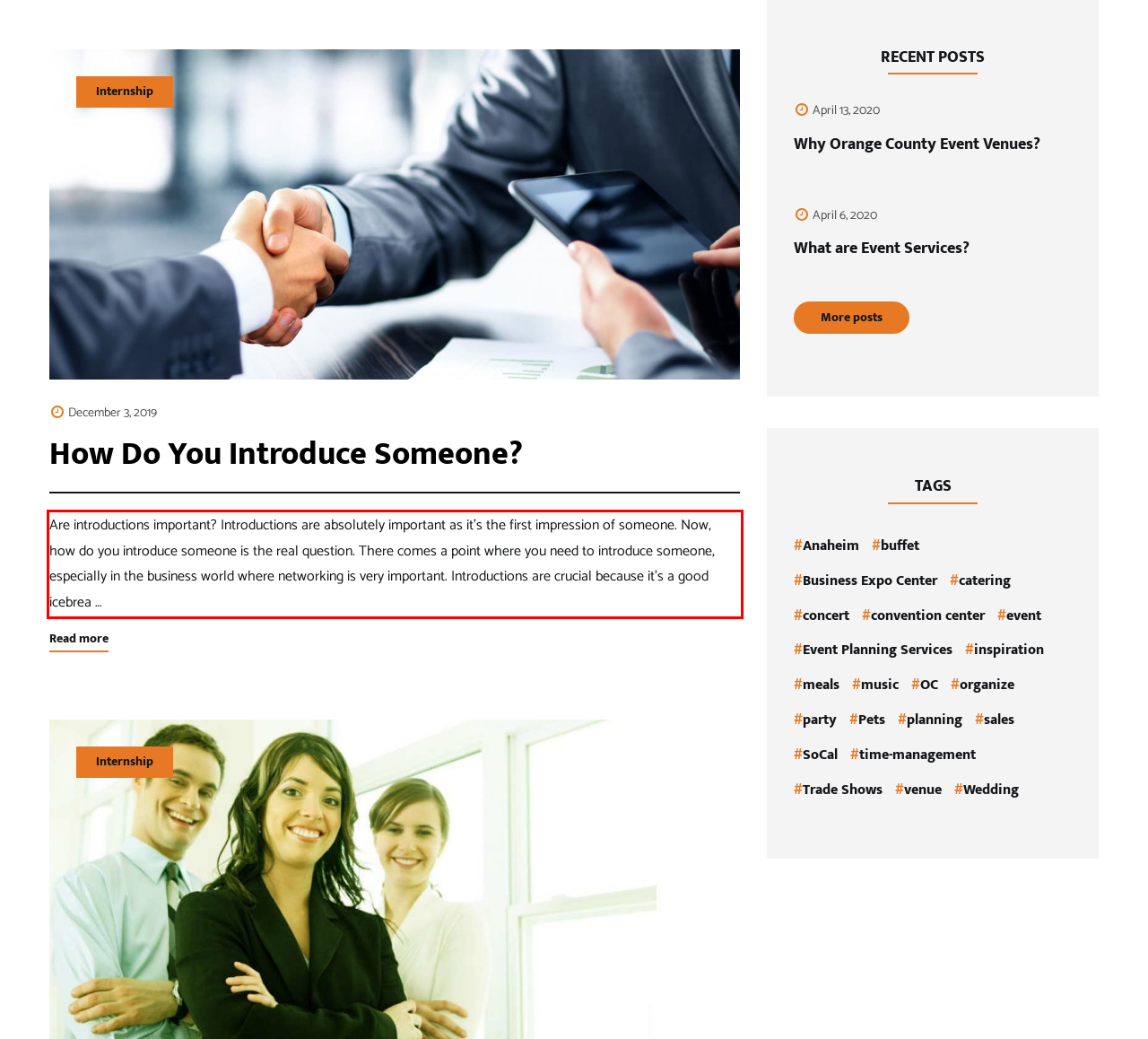By examining the provided screenshot of a webpage, recognize the text within the red bounding box and generate its text content.

Are introductions important? Introductions are absolutely important as it’s the first impression of someone. Now, how do you introduce someone is the real question. There comes a point where you need to introduce someone, especially in the business world where networking is very important. Introductions are crucial because it’s a good icebrea …